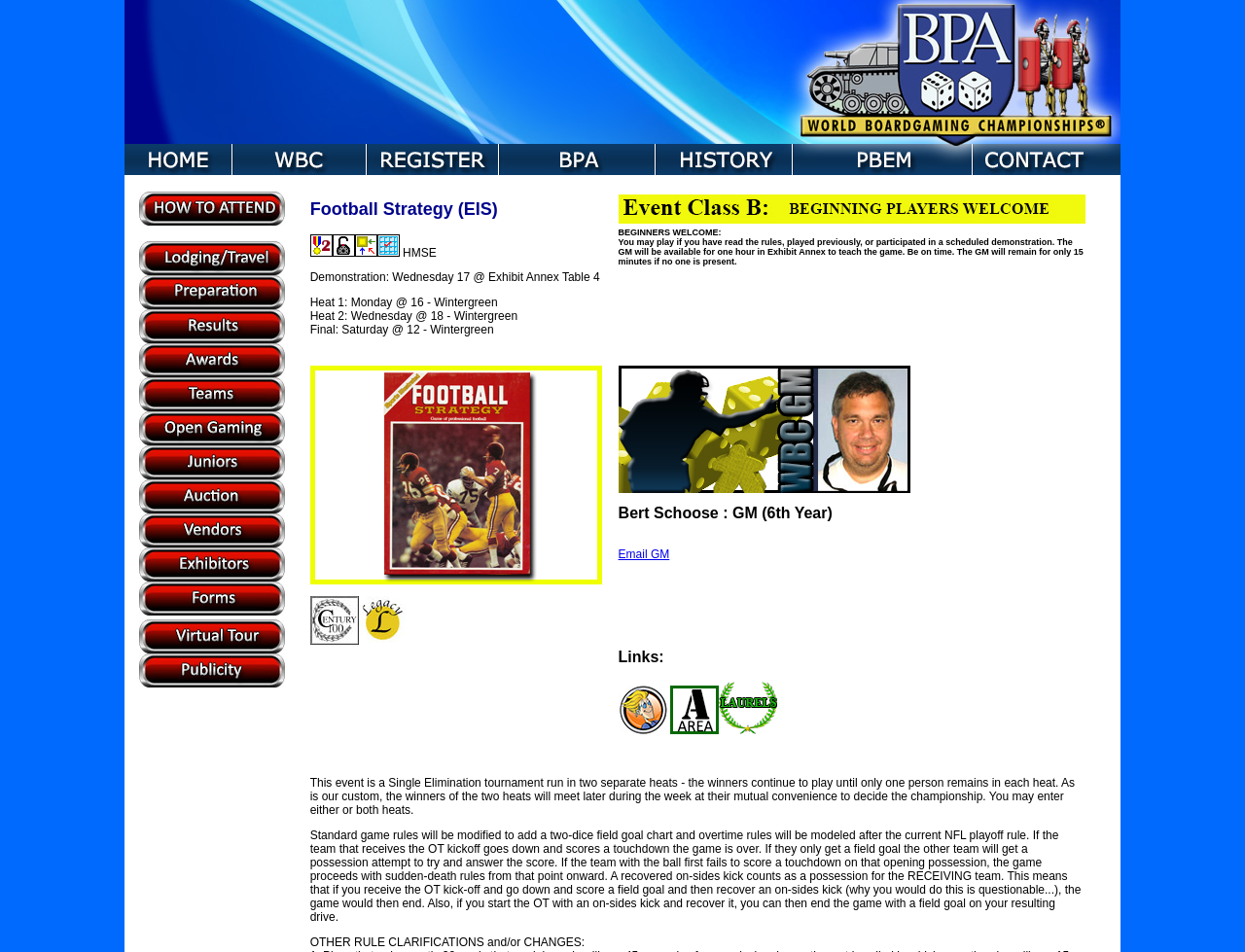Using the information in the image, give a comprehensive answer to the question: 
What is the name of the event?

Based on the webpage, I can see that the event is related to WBC, which is mentioned multiple times in the links and text. It seems to be a gaming event or convention.